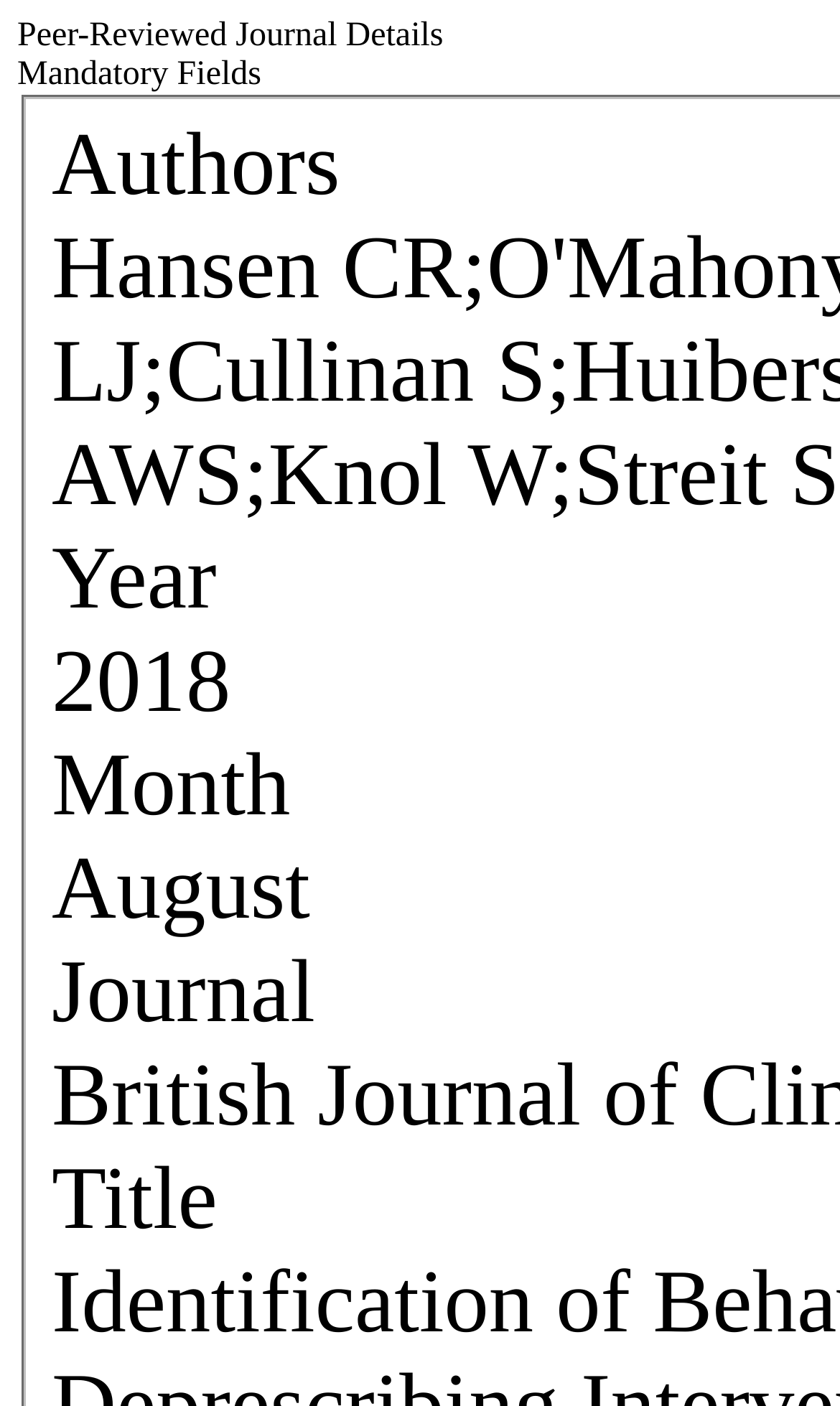Please provide a short answer using a single word or phrase for the question:
What is the publication year of the journal?

2018